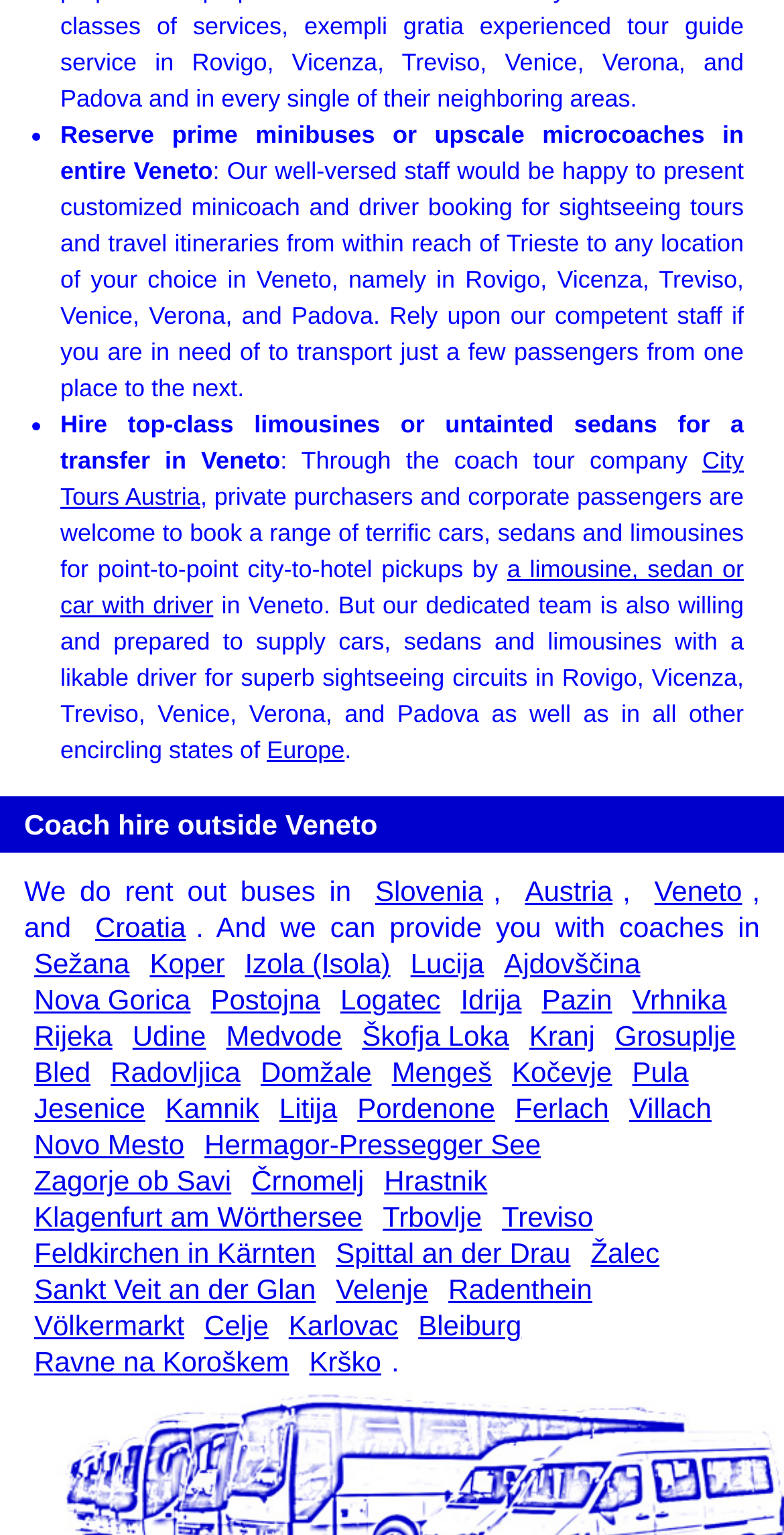Please examine the image and provide a detailed answer to the question: What type of vehicles can you book for point-to-point city-to-hotel pickups?

According to the webpage, private purchasers and corporate passengers can book a range of terrific cars, sedans, and limousines for point-to-point city-to-hotel pickups in Veneto and other surrounding states.